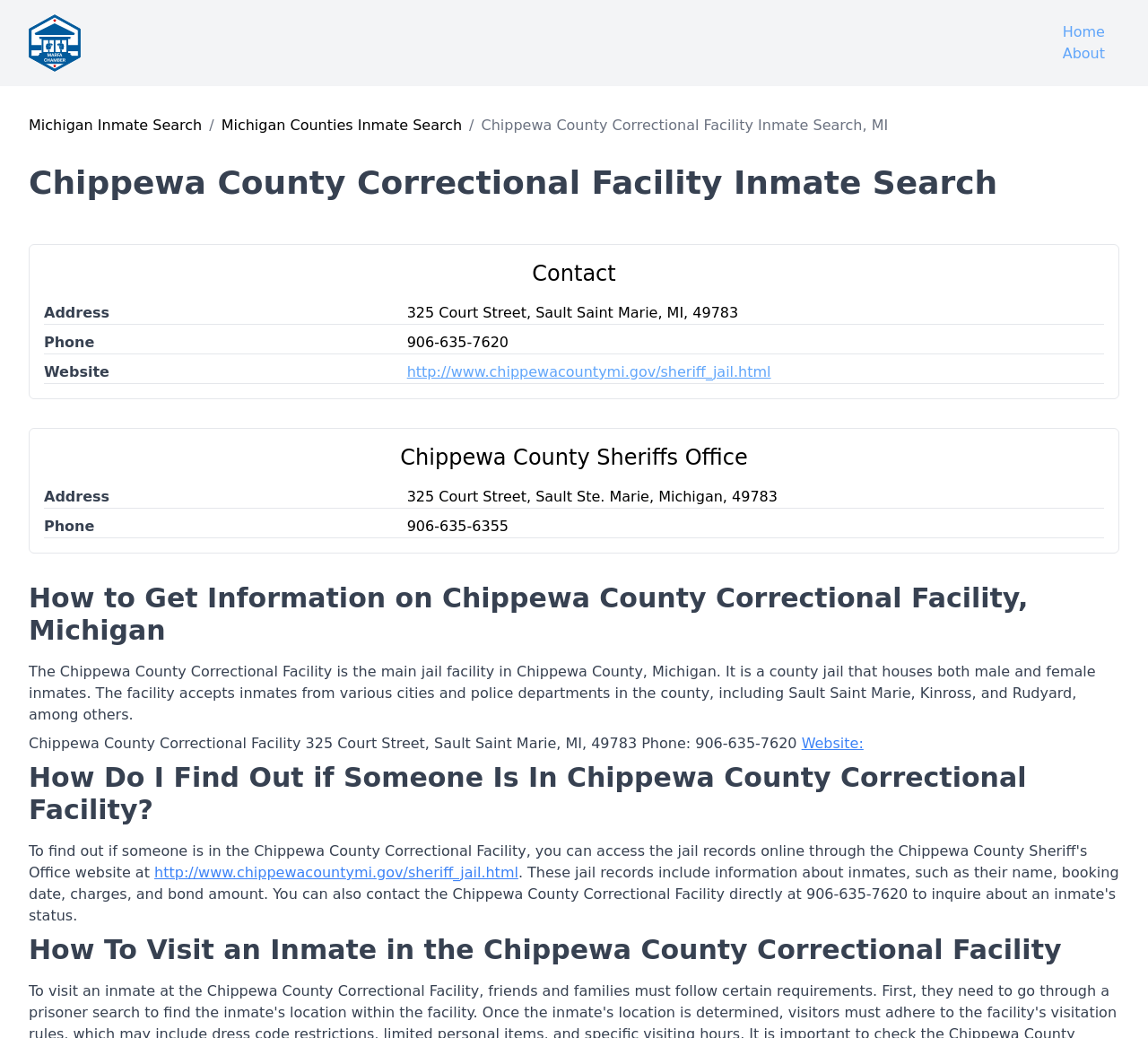Explain the webpage's design and content in an elaborate manner.

The webpage is about searching for inmates incarcerated in the Chippewa County Correctional Facility in Michigan. At the top left corner, there is a logo image with a link. On the top right corner, there are three links: "Home", "About", and "Michigan Inmate Search". Below the logo, there is a link to "Michigan Counties Inmate Search" and a static text displaying the title "Chippewa County Correctional Facility Inmate Search, MI".

The main content of the webpage is divided into several sections. The first section is about contact information, which includes the address, phone number, and website of the Chippewa County Correctional Facility. The address and phone number are displayed in a column, with the website link below.

The next section is about the Chippewa County Sheriff's Office, which also includes the address, phone number, and a brief description. The layout is similar to the previous section.

Following this, there is a section that provides information on how to get information on the Chippewa County Correctional Facility. This section includes a brief description of the facility, its location, and contact information.

The next section is about finding out if someone is in the Chippewa County Correctional Facility, which includes a link to the facility's website. Finally, there is a section on how to visit an inmate in the facility.